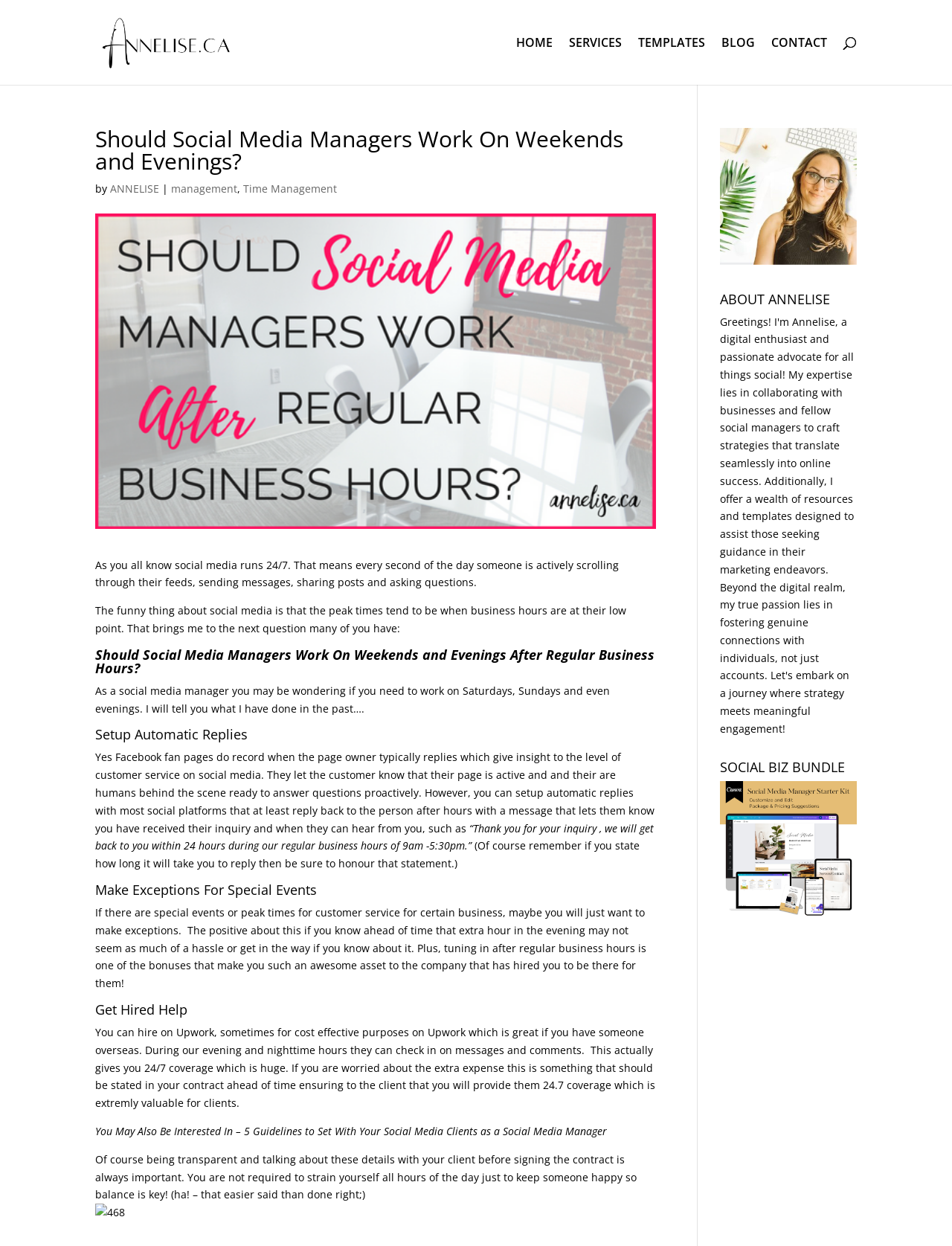Please determine the bounding box coordinates of the area that needs to be clicked to complete this task: 'Read the blog post about social media management'. The coordinates must be four float numbers between 0 and 1, formatted as [left, top, right, bottom].

[0.1, 0.103, 0.689, 0.144]